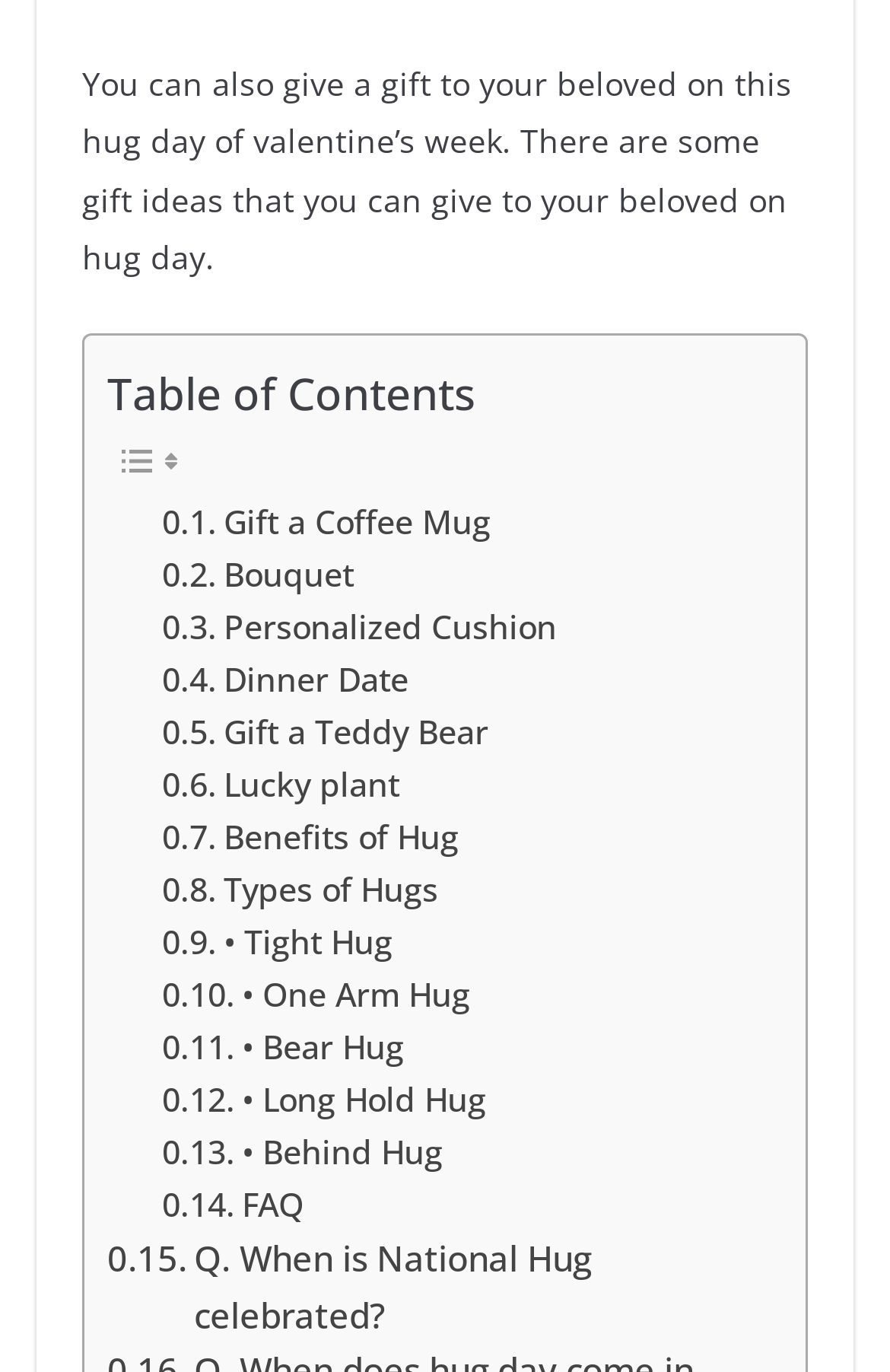Bounding box coordinates are specified in the format (top-left x, top-left y, bottom-right x, bottom-right y). All values are floating point numbers bounded between 0 and 1. Please provide the bounding box coordinate of the region this sentence describes: • Tight Hug

[0.182, 0.667, 0.441, 0.706]